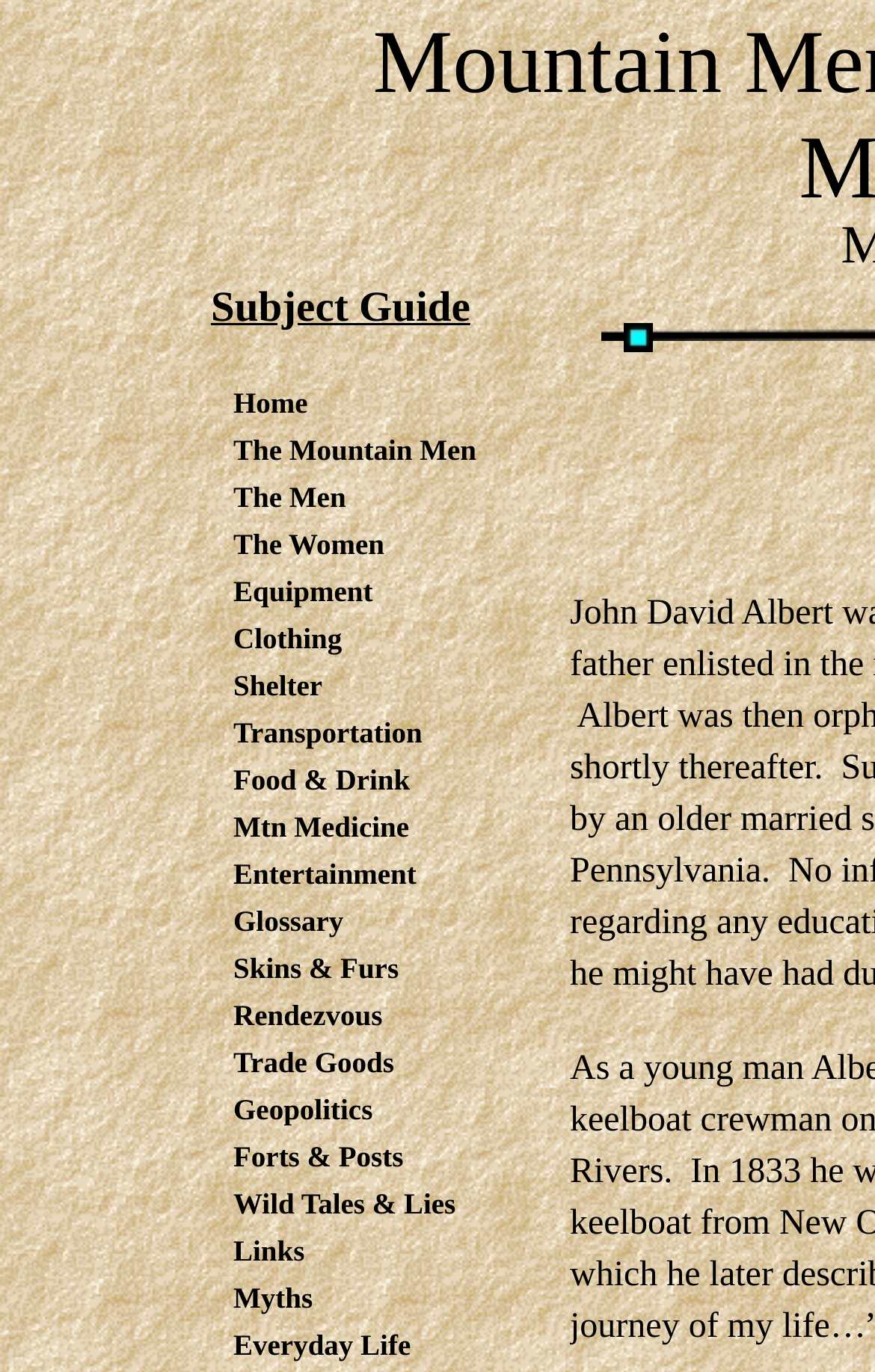Please specify the bounding box coordinates of the clickable region to carry out the following instruction: "go to home page". The coordinates should be four float numbers between 0 and 1, in the format [left, top, right, bottom].

[0.256, 0.278, 0.623, 0.312]